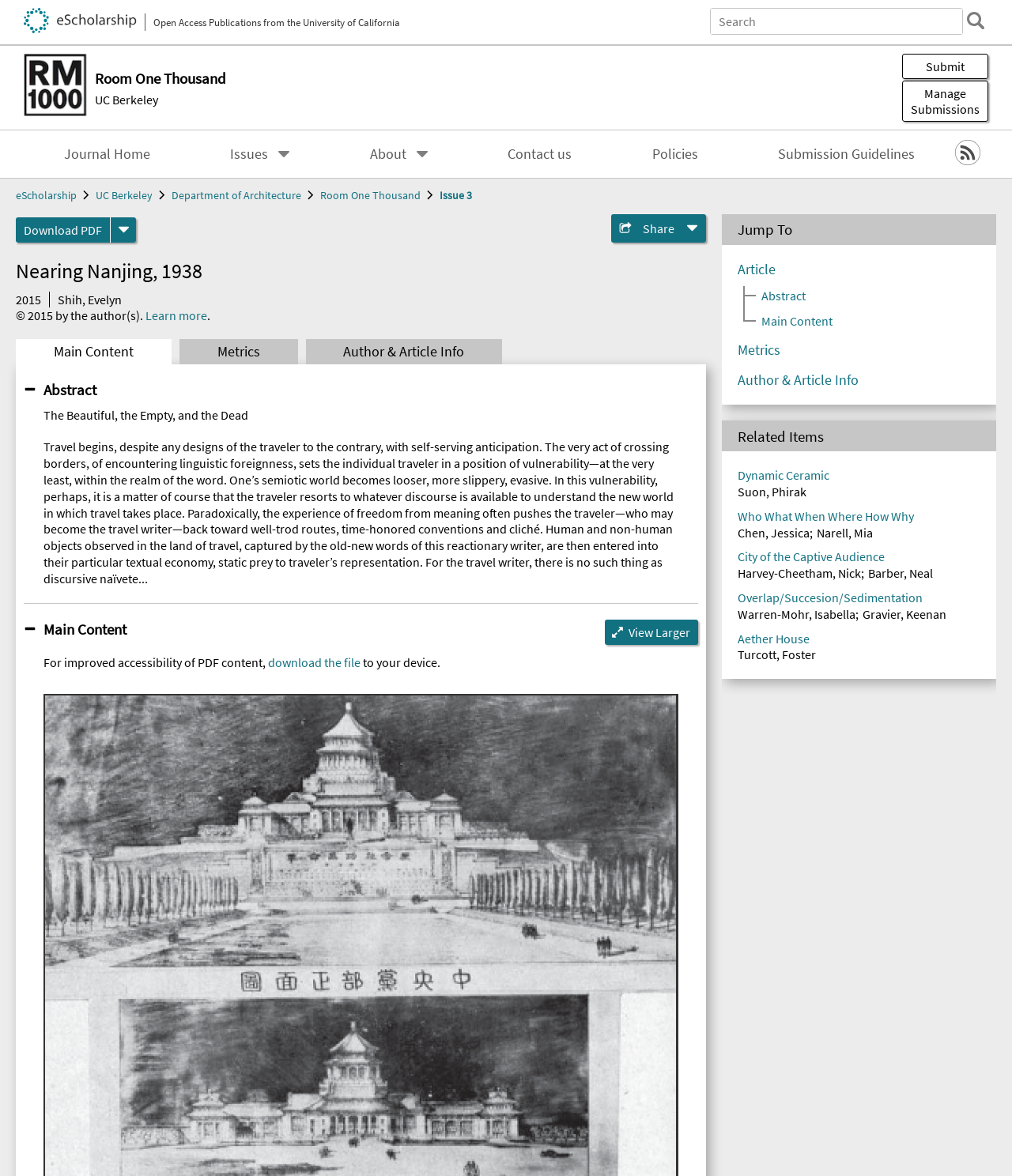Utilize the details in the image to give a detailed response to the question: What is the name of the university associated with the journal?

I found the university's name by looking at the links on the webpage. The link 'UC Berkeley' appears multiple times, suggesting that it is the university associated with the journal.